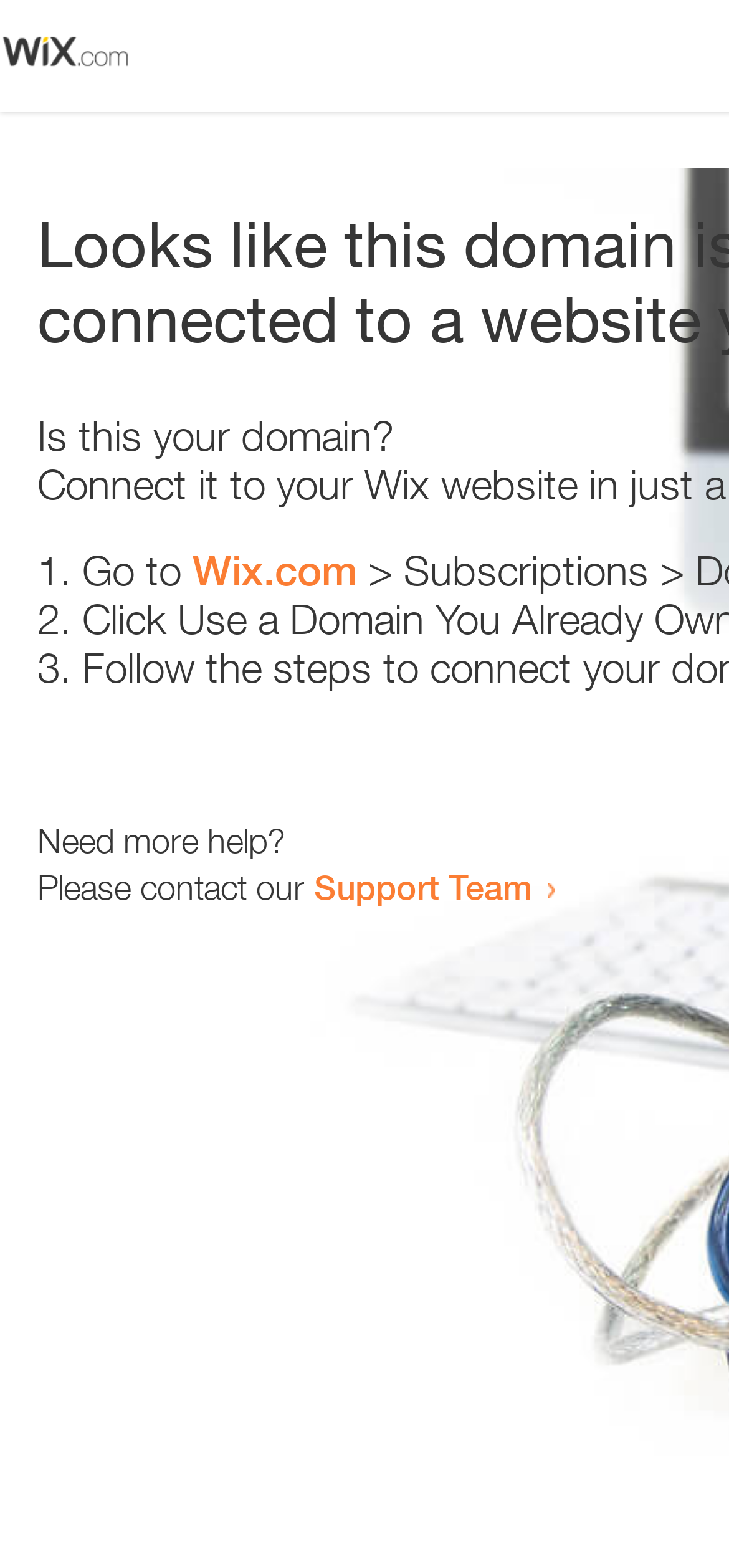Find the bounding box of the web element that fits this description: "Support Team".

[0.431, 0.552, 0.731, 0.579]